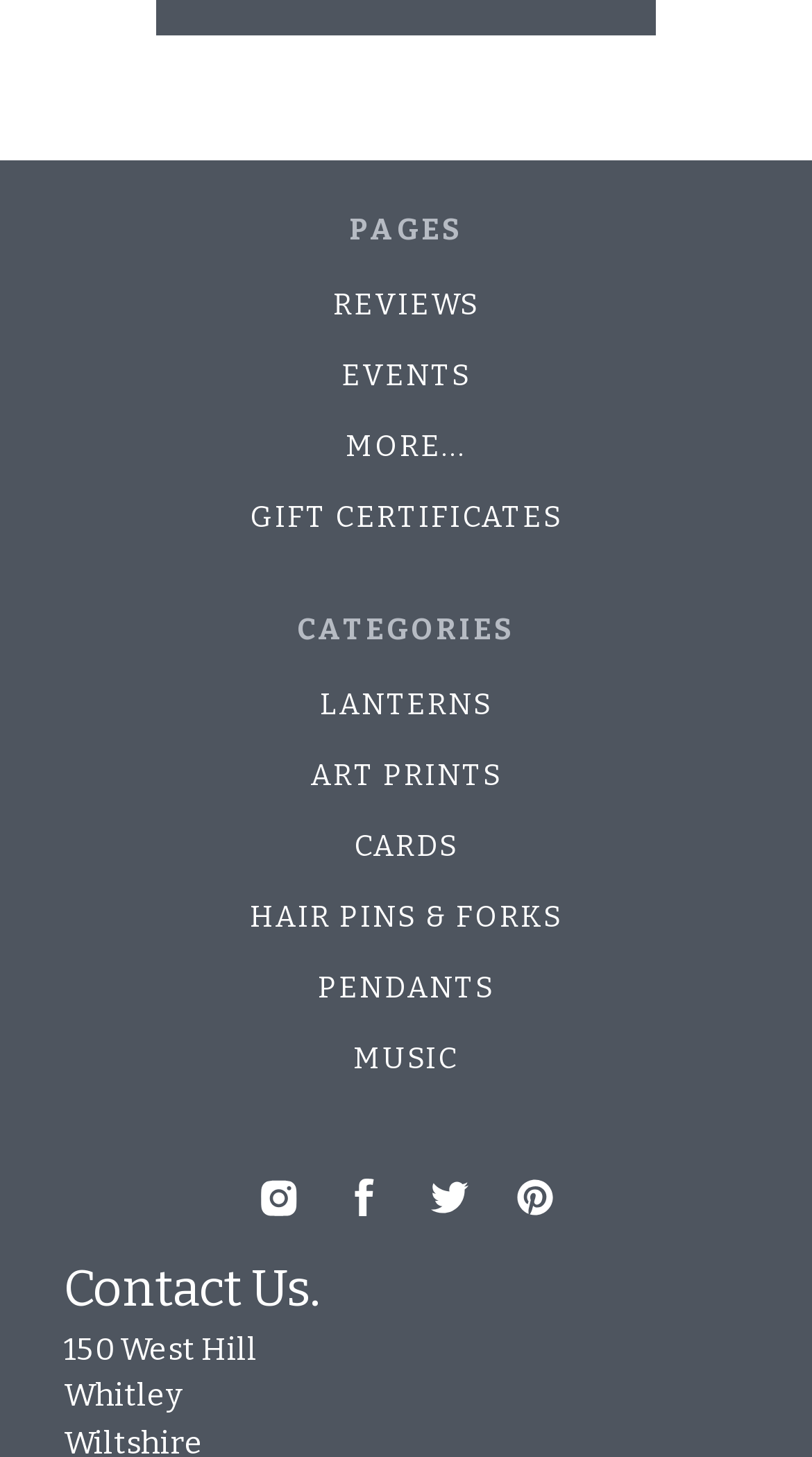What is the first category listed?
Answer the question with a single word or phrase by looking at the picture.

LANTERNS